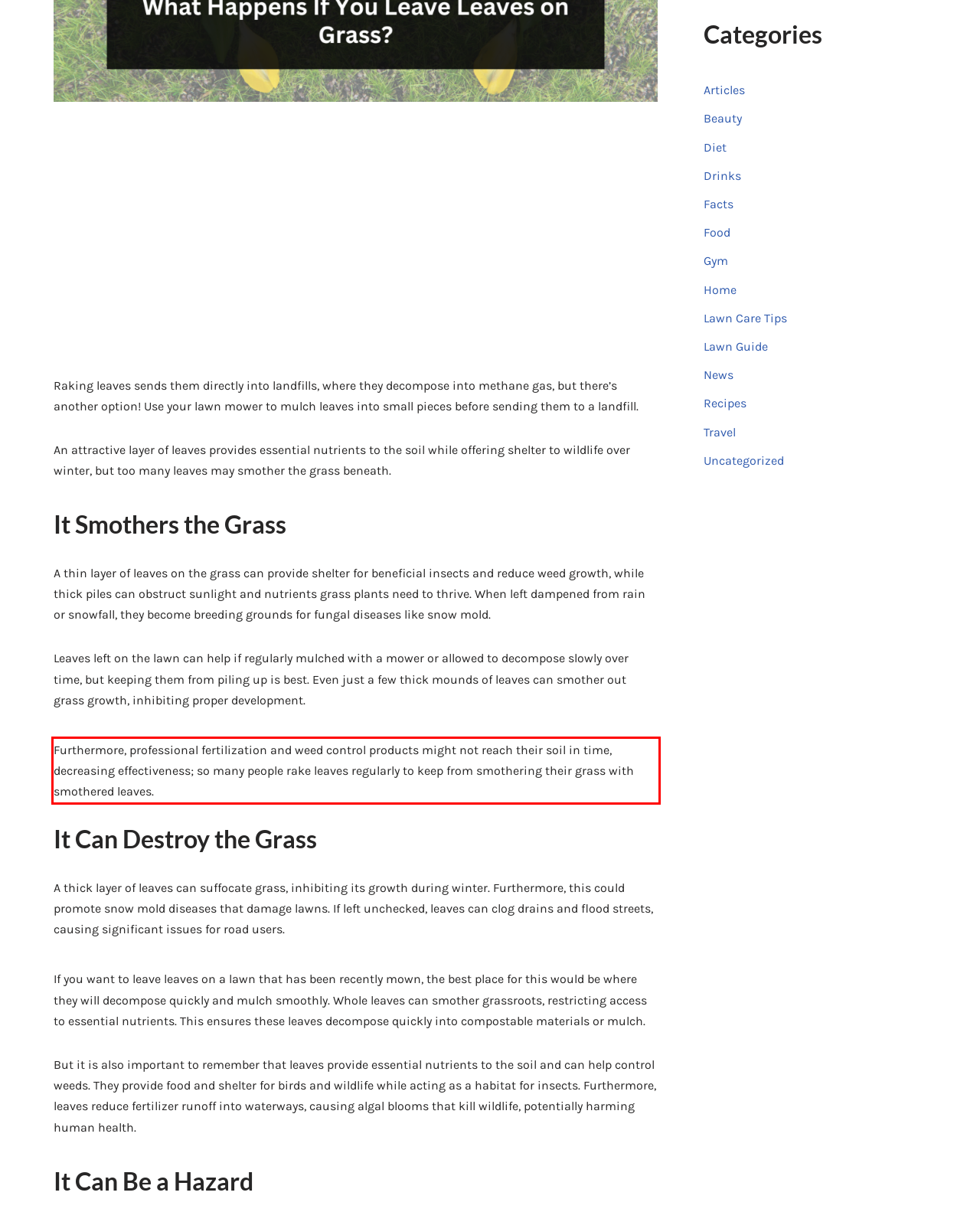From the given screenshot of a webpage, identify the red bounding box and extract the text content within it.

Furthermore, professional fertilization and weed control products might not reach their soil in time, decreasing effectiveness; so many people rake leaves regularly to keep from smothering their grass with smothered leaves.